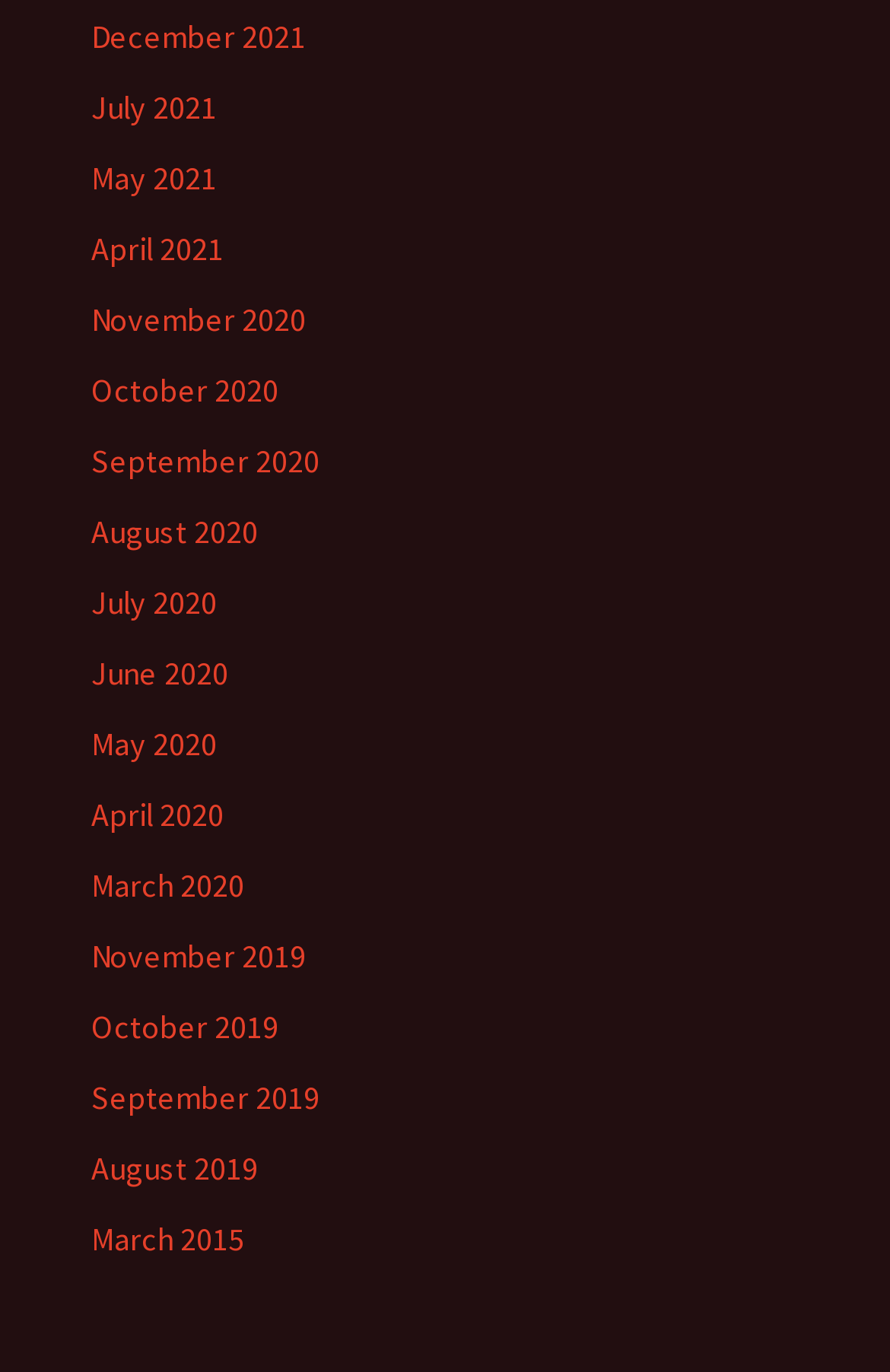Please locate the bounding box coordinates of the element that should be clicked to complete the given instruction: "view May 2021".

[0.103, 0.114, 0.244, 0.144]